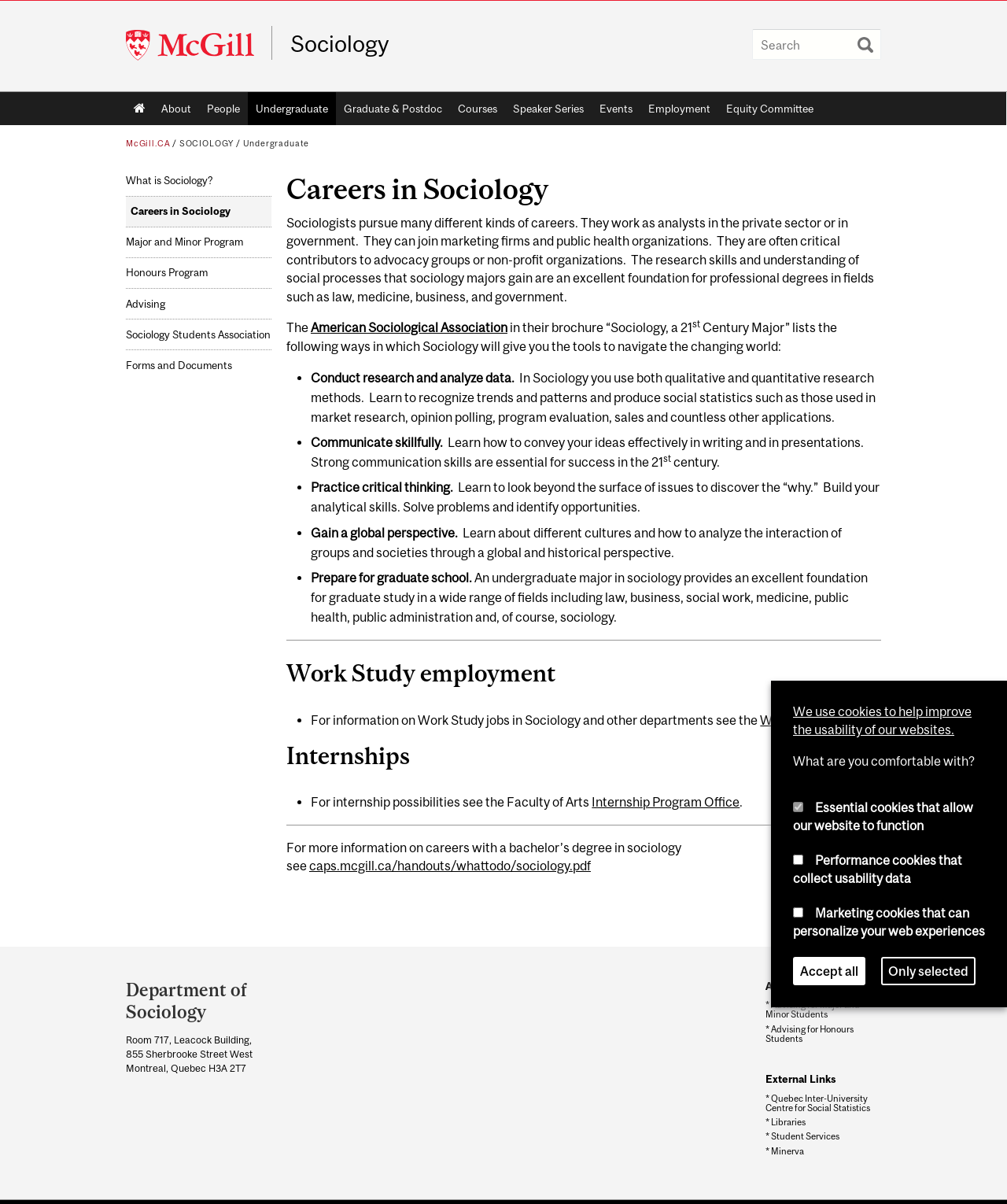What are sociologists often critical contributors to?
Using the screenshot, give a one-word or short phrase answer.

advocacy groups or non-profit organizations